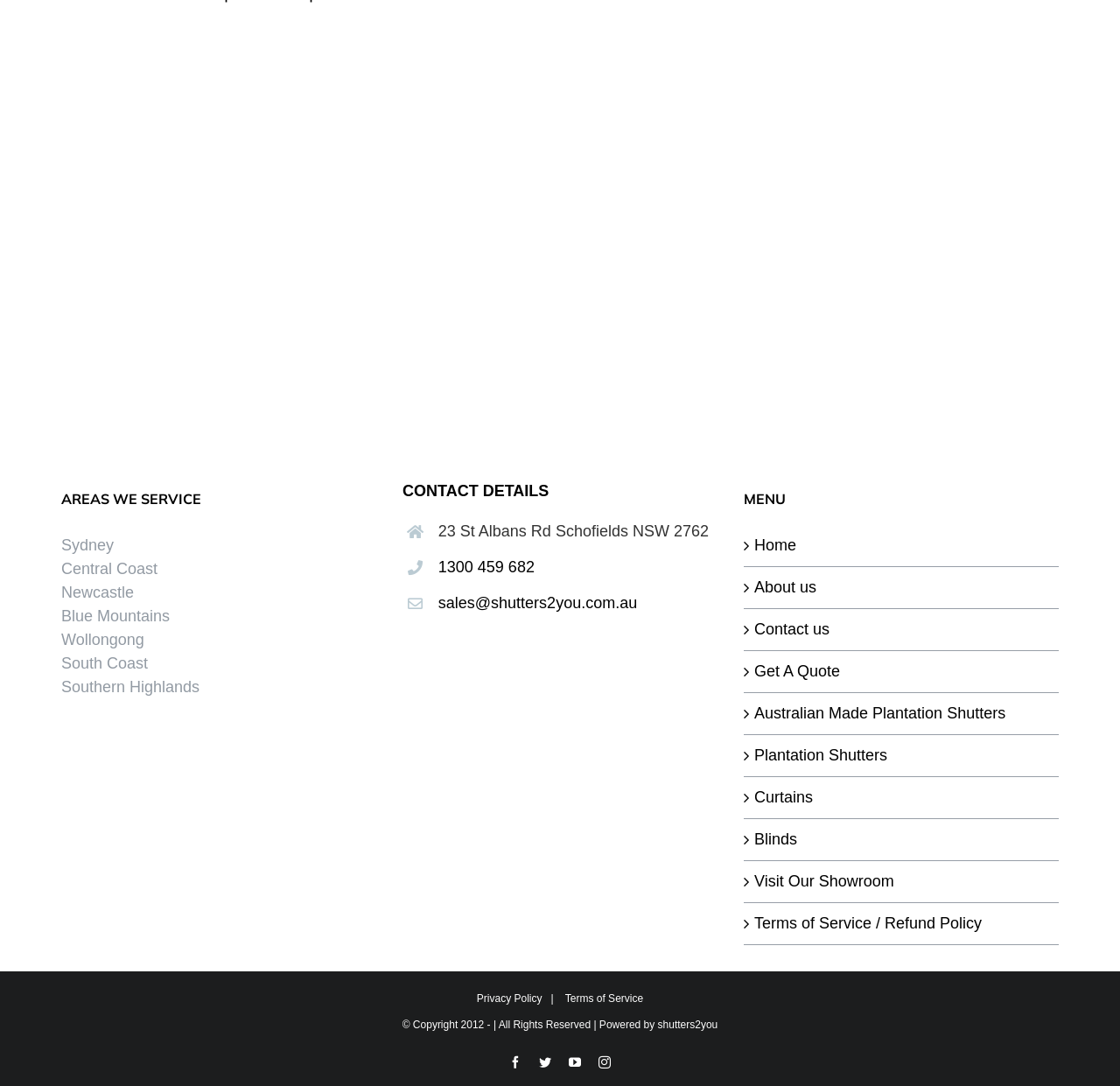Analyze the image and answer the question with as much detail as possible: 
What areas does Brightwood Plantation Shutters service?

Based on the webpage, I can see a list of areas serviced by Brightwood Plantation Shutters, including Sydney, Central Coast, Newcastle, Blue Mountains, Wollongong, South Coast, and Southern Highlands.